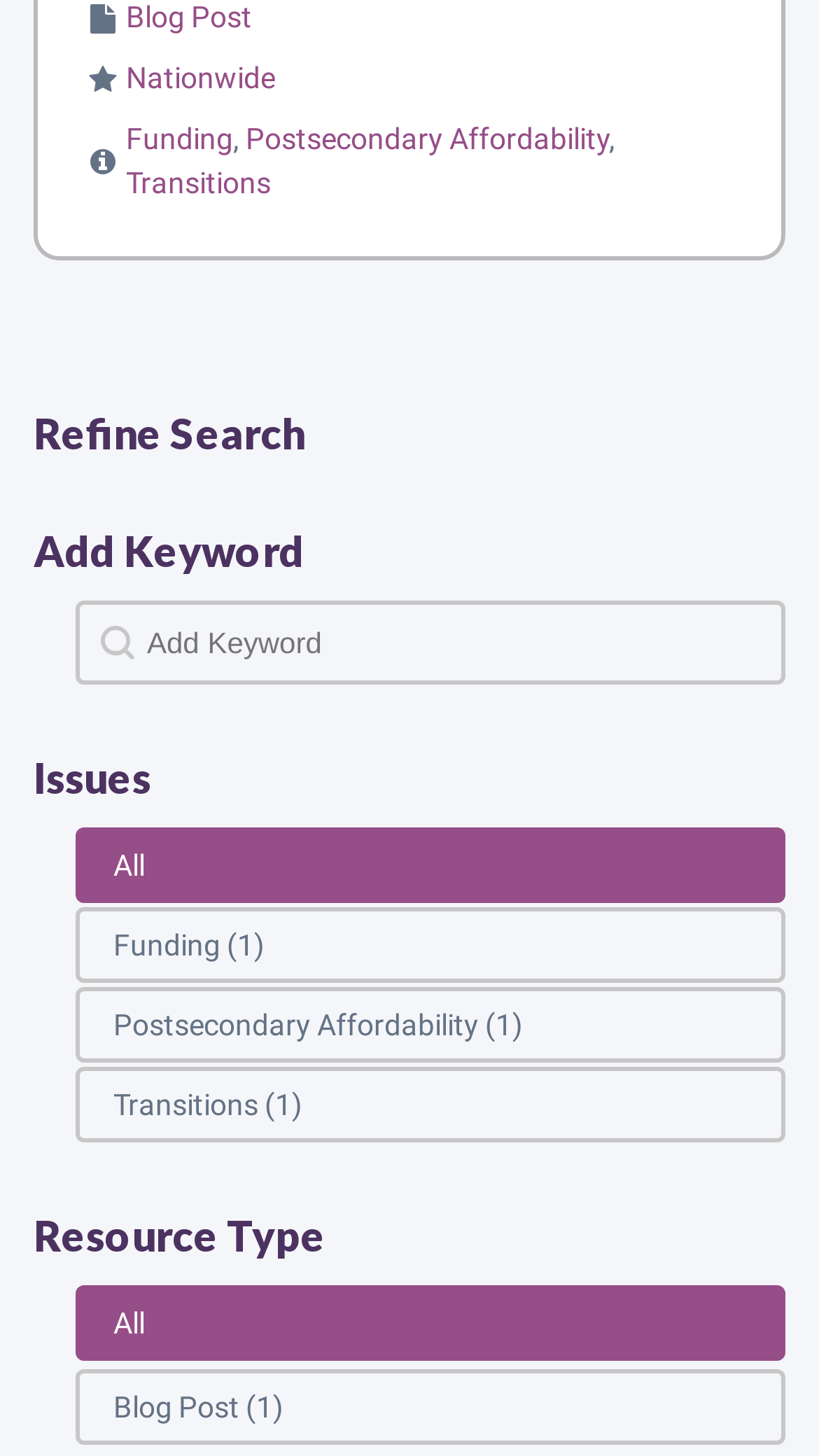Please identify the bounding box coordinates of the clickable element to fulfill the following instruction: "Search for a keyword". The coordinates should be four float numbers between 0 and 1, i.e., [left, top, right, bottom].

[0.092, 0.413, 0.959, 0.47]